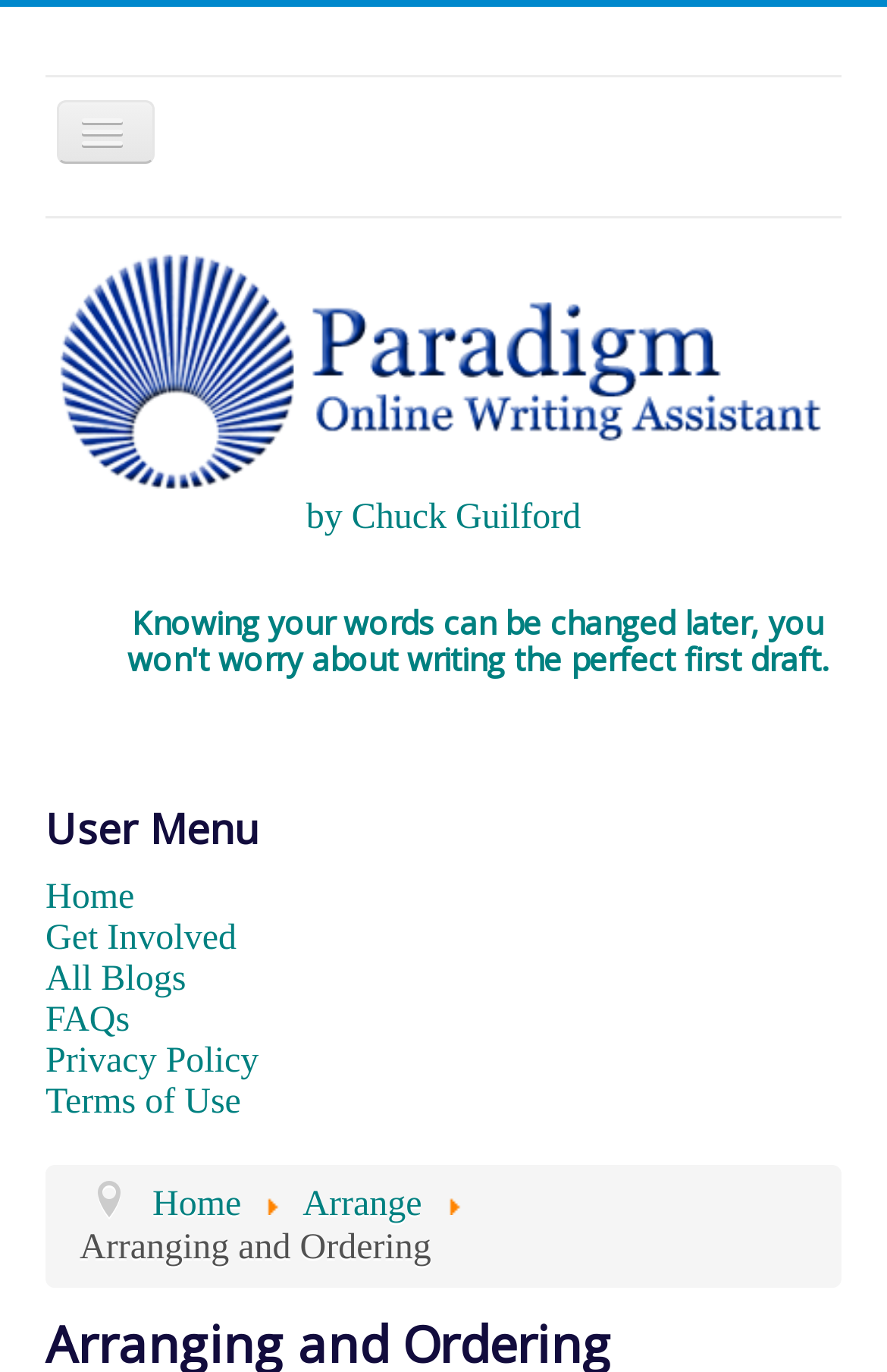Please specify the bounding box coordinates of the element that should be clicked to execute the given instruction: 'Click on the 'Invent' link'. Ensure the coordinates are four float numbers between 0 and 1, expressed as [left, top, right, bottom].

[0.079, 0.171, 0.921, 0.224]